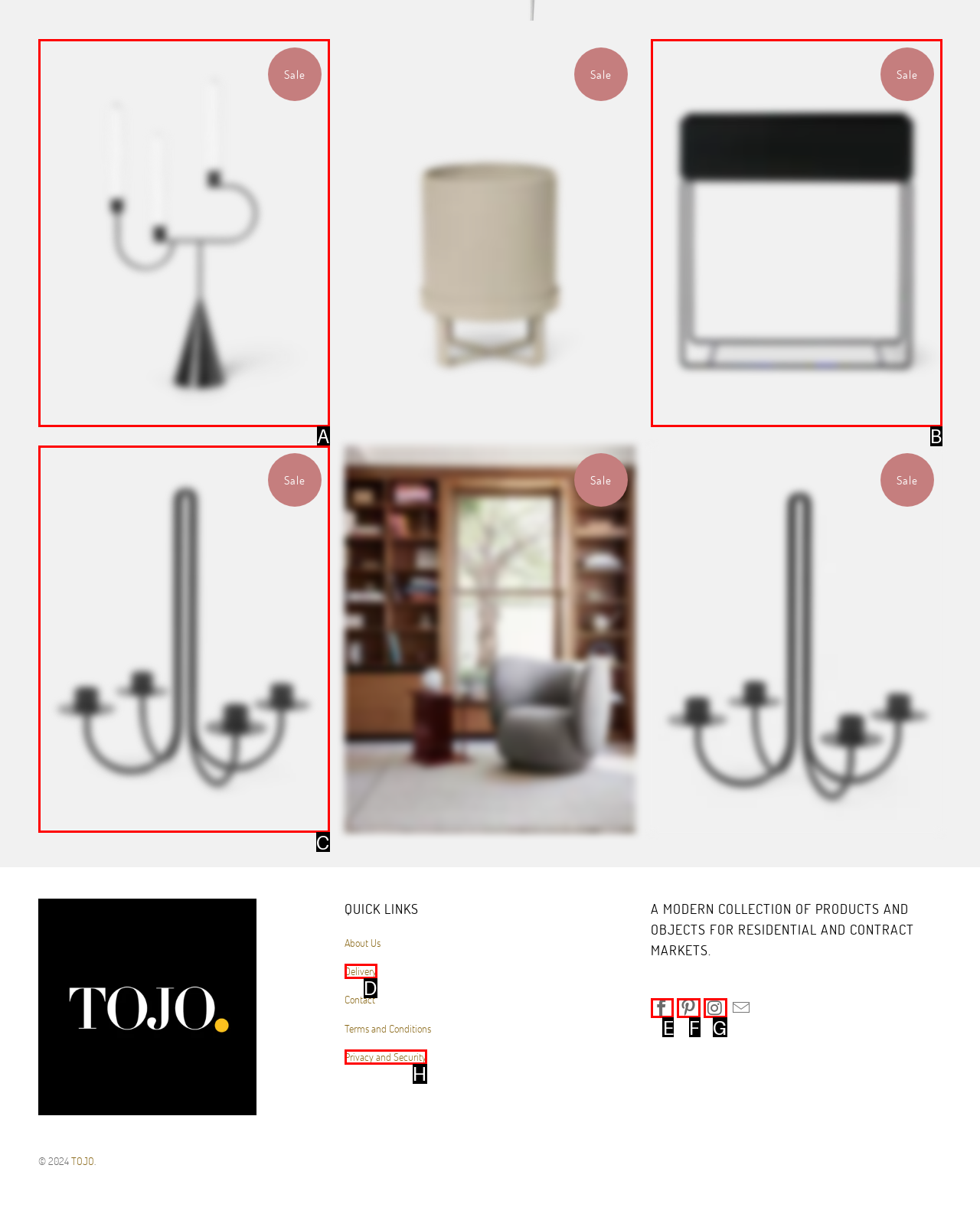Given the description: Delivery, identify the matching option. Answer with the corresponding letter.

D